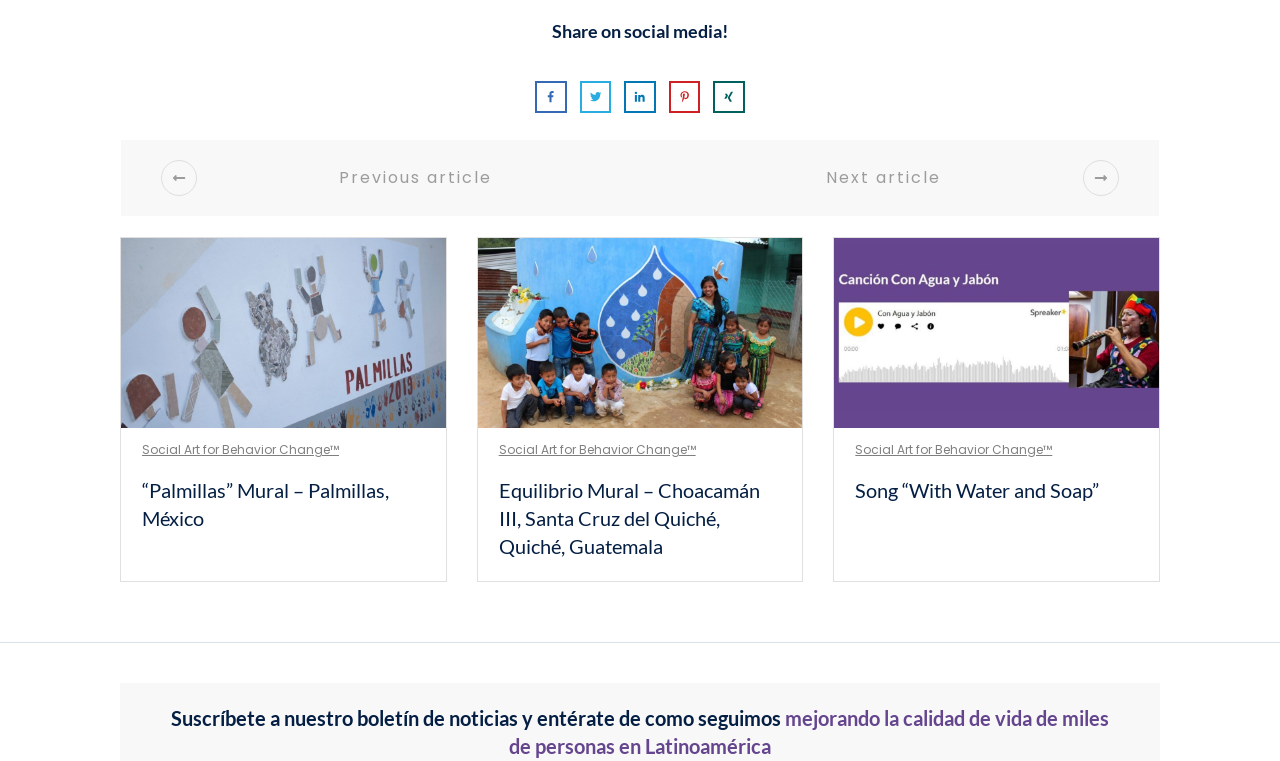Indicate the bounding box coordinates of the element that must be clicked to execute the instruction: "Click the next article". The coordinates should be given as four float numbers between 0 and 1, i.e., [left, top, right, bottom].

[0.515, 0.184, 0.905, 0.284]